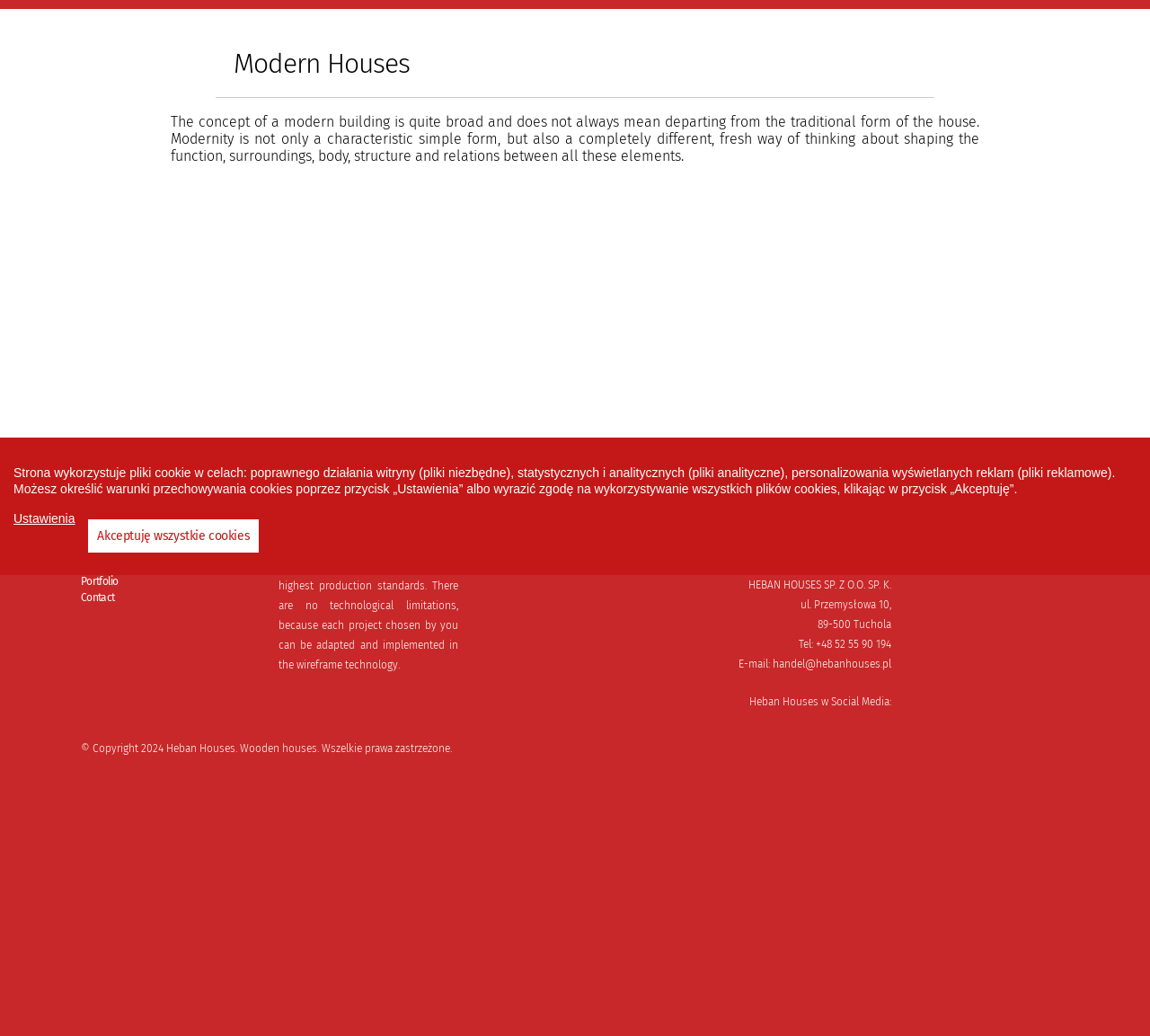Please find the bounding box coordinates (top-left x, top-left y, bottom-right x, bottom-right y) in the screenshot for the UI element described as follows: Contact

[0.07, 0.569, 0.242, 0.585]